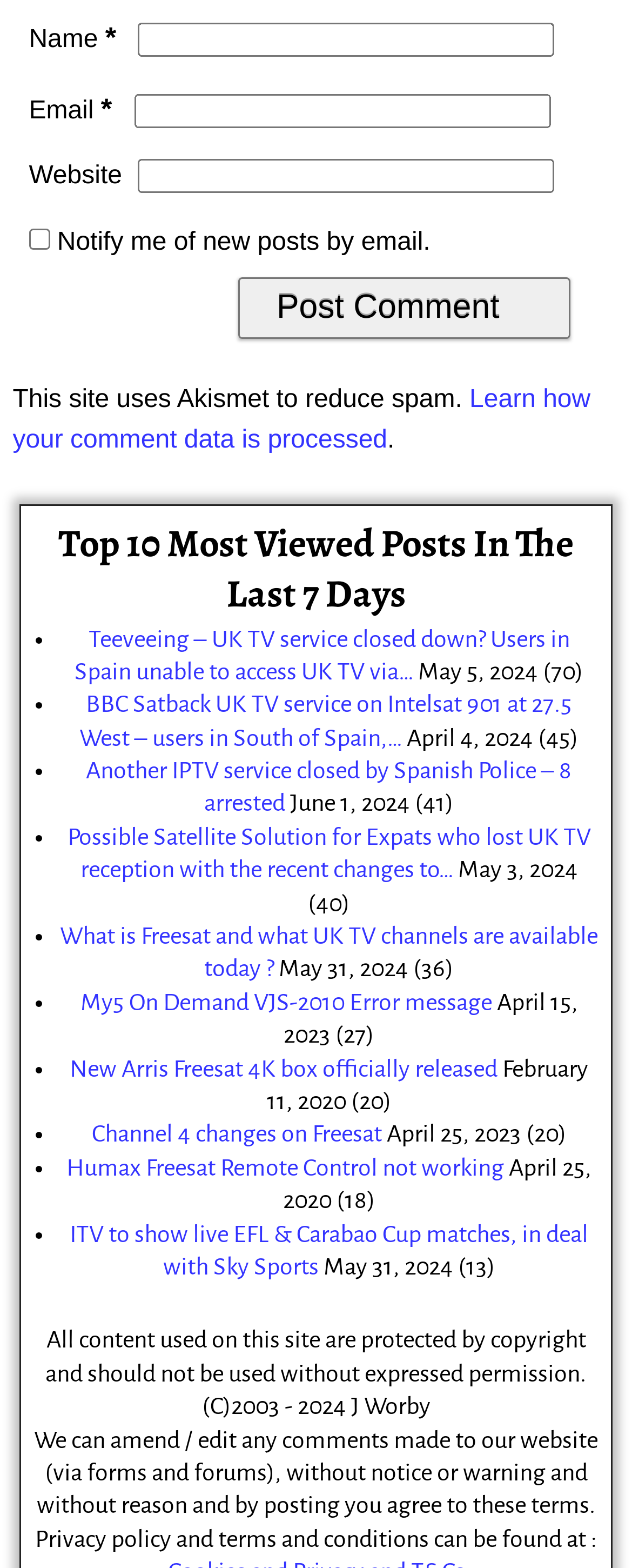Determine the bounding box coordinates for the element that should be clicked to follow this instruction: "Click the 'Learn how your comment data is processed' link". The coordinates should be given as four float numbers between 0 and 1, in the format [left, top, right, bottom].

[0.02, 0.246, 0.934, 0.29]